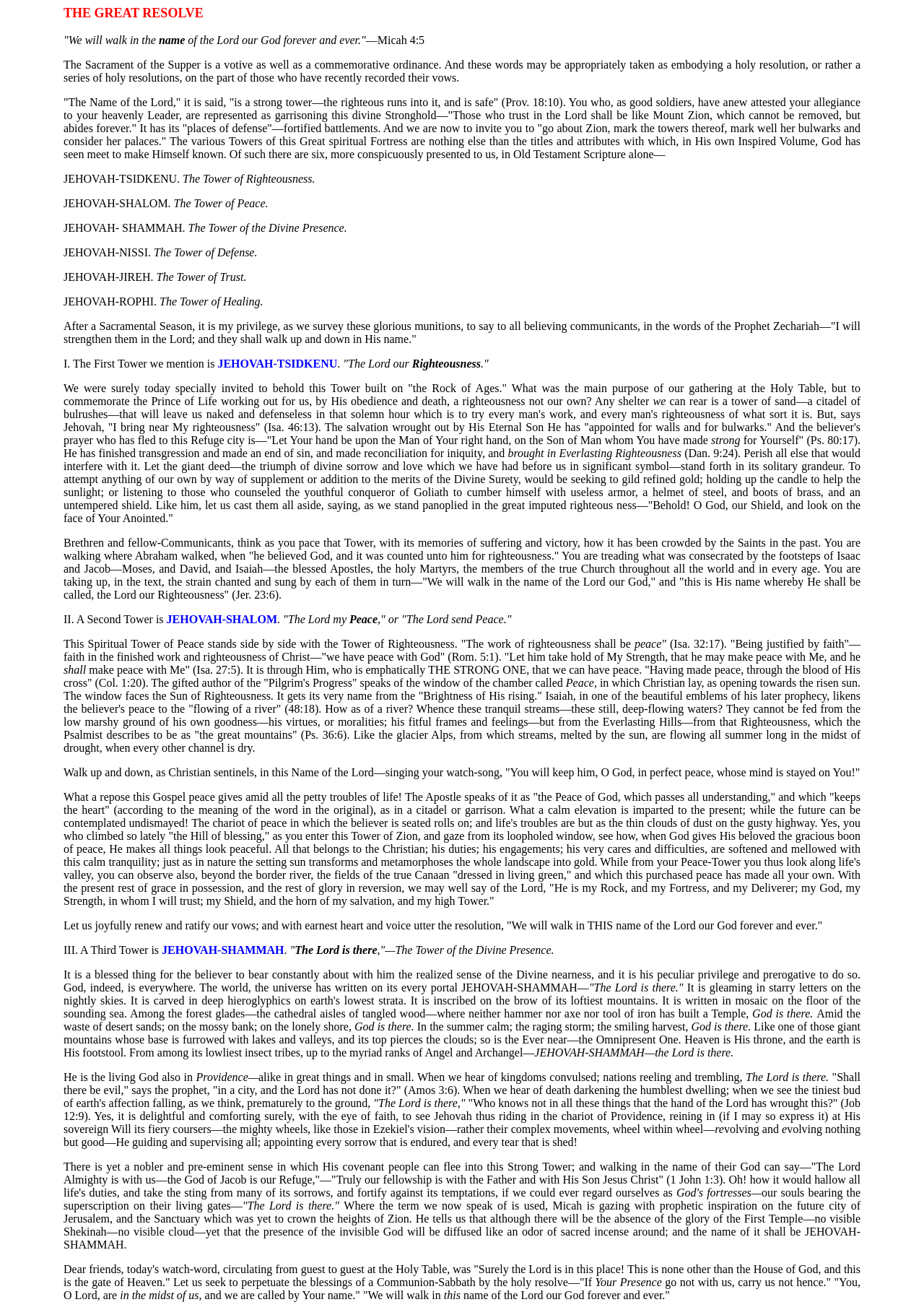What is the name of the Lord mentioned in the text?
Using the details from the image, give an elaborate explanation to answer the question.

The text mentions 'JEHOVAH-TSIDKENU' as the Tower of Righteousness, which is one of the names of the Lord.